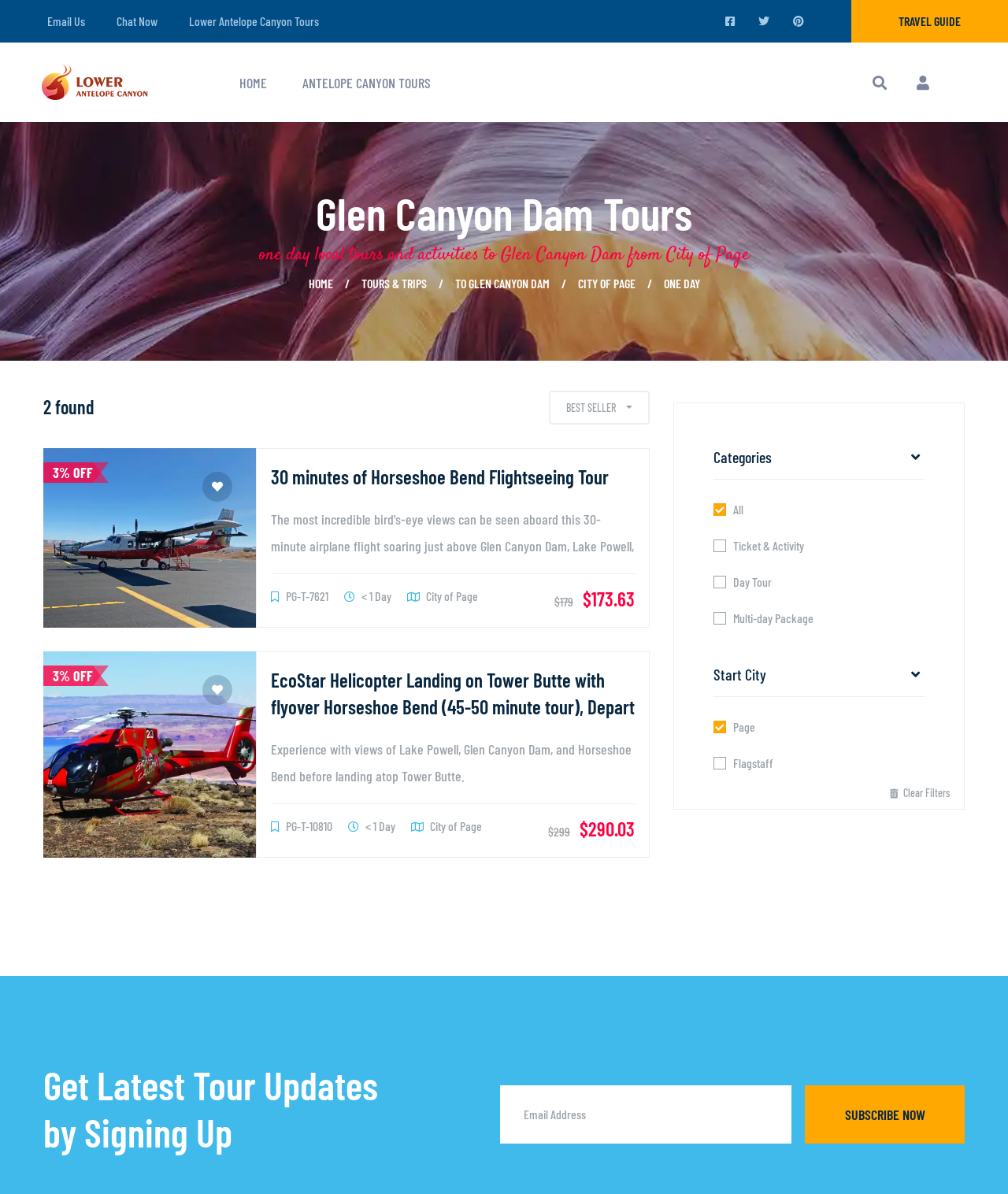Answer the question below using just one word or a short phrase: 
What is the name of the canyon in the tour?

Antelope Canyon